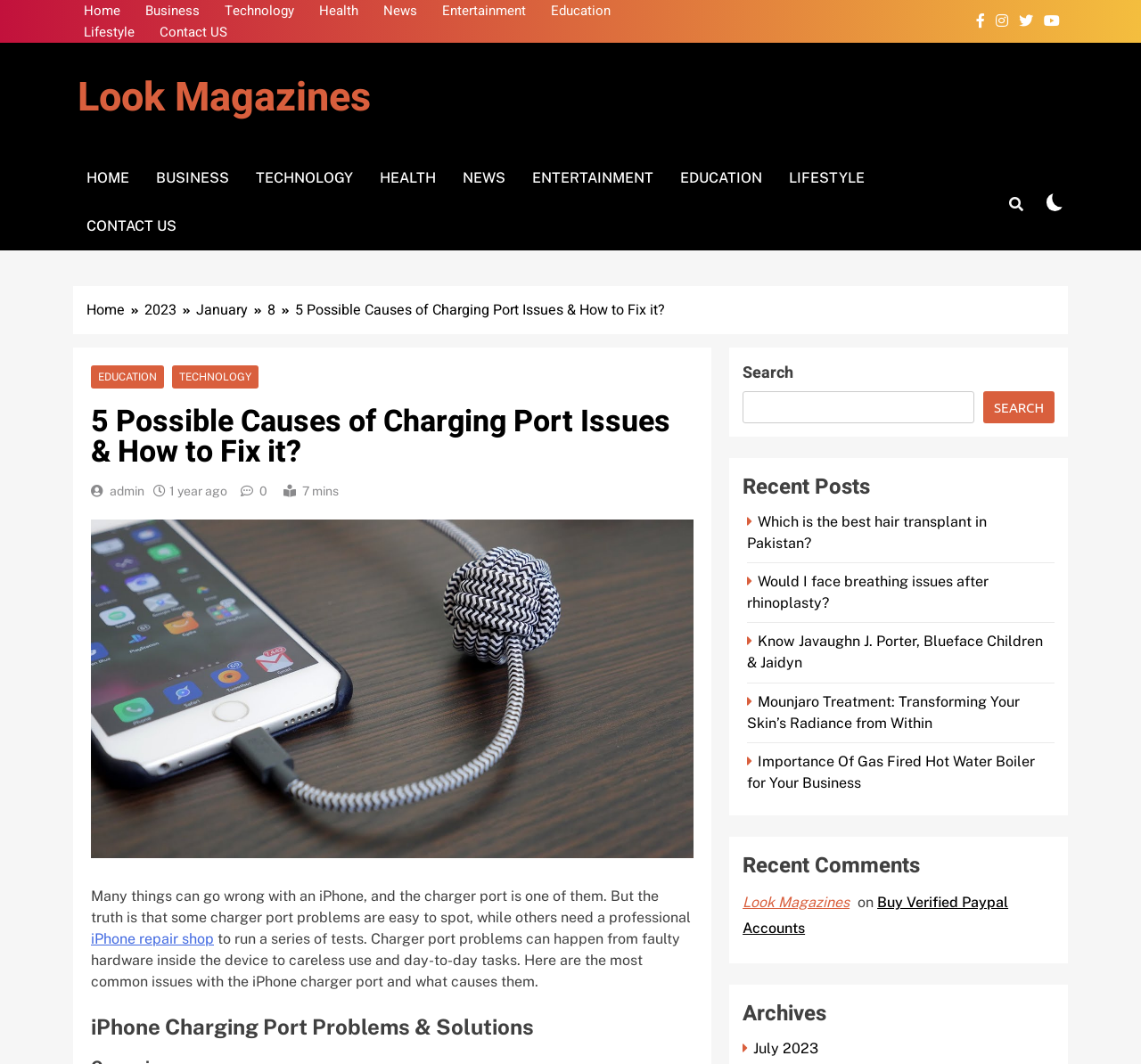Summarize the webpage with intricate details.

This webpage appears to be a blog or article page, with a focus on iPhone repair and technology. At the top of the page, there is a navigation menu with links to various categories, including Home, Business, Technology, Health, News, Entertainment, Education, and Lifestyle. Below this menu, there are social media links and a search bar.

The main content of the page is an article titled "5 Possible Causes of Charging Port Issues & How to Fix it?" which discusses common problems with iPhone charger ports and their solutions. The article is divided into sections, with headings and subheadings, and includes images and links to related content.

To the right of the article, there is a sidebar with links to recent posts, recent comments, and archives. The recent posts section lists several article titles, each with a brief summary and a "read more" link. The recent comments section appears to be empty, and the archives section lists a single link to July 2023.

At the bottom of the page, there is a footer with links to Look Magazines and Buy Verified Paypal Accounts, as well as a copyright notice.

Throughout the page, there are various icons and graphics, including social media icons, a search icon, and a navigation icon. The overall layout is clean and easy to navigate, with clear headings and concise text.